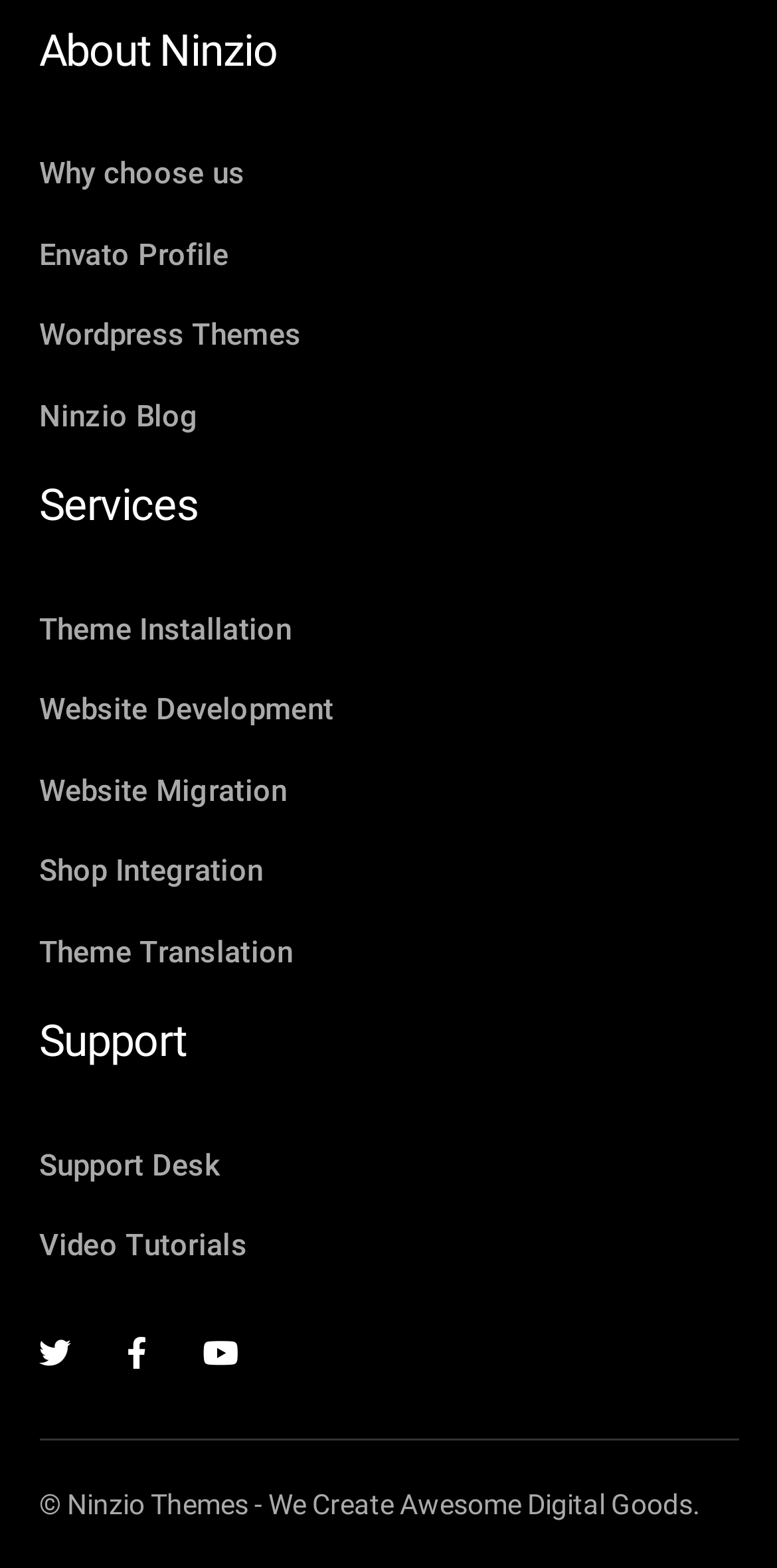Respond to the question with just a single word or phrase: 
What type of digital goods does Ninzio create?

Awesome Digital Goods